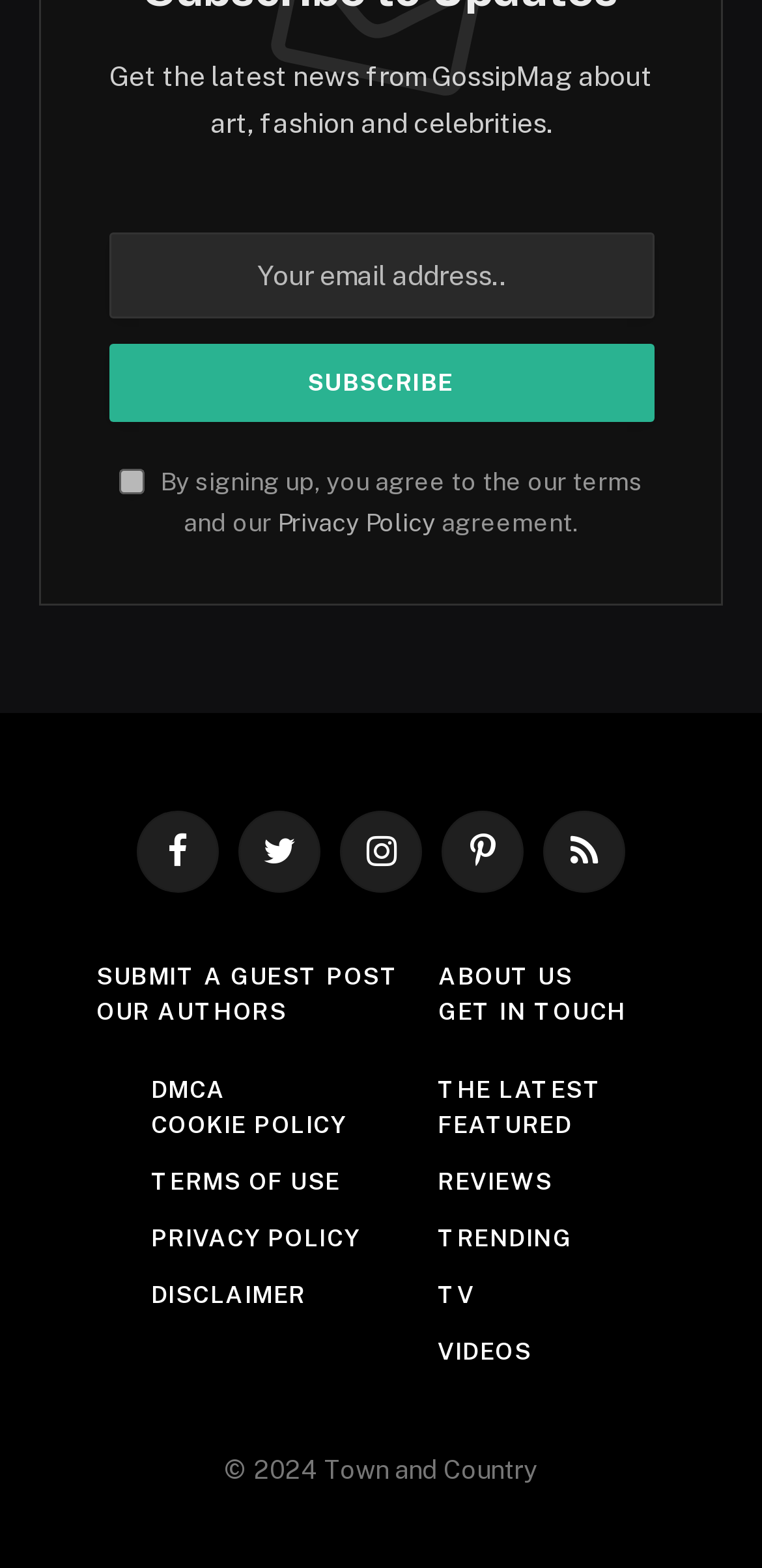Determine the bounding box coordinates of the section to be clicked to follow the instruction: "Visit the Facebook page". The coordinates should be given as four float numbers between 0 and 1, formatted as [left, top, right, bottom].

[0.179, 0.517, 0.287, 0.569]